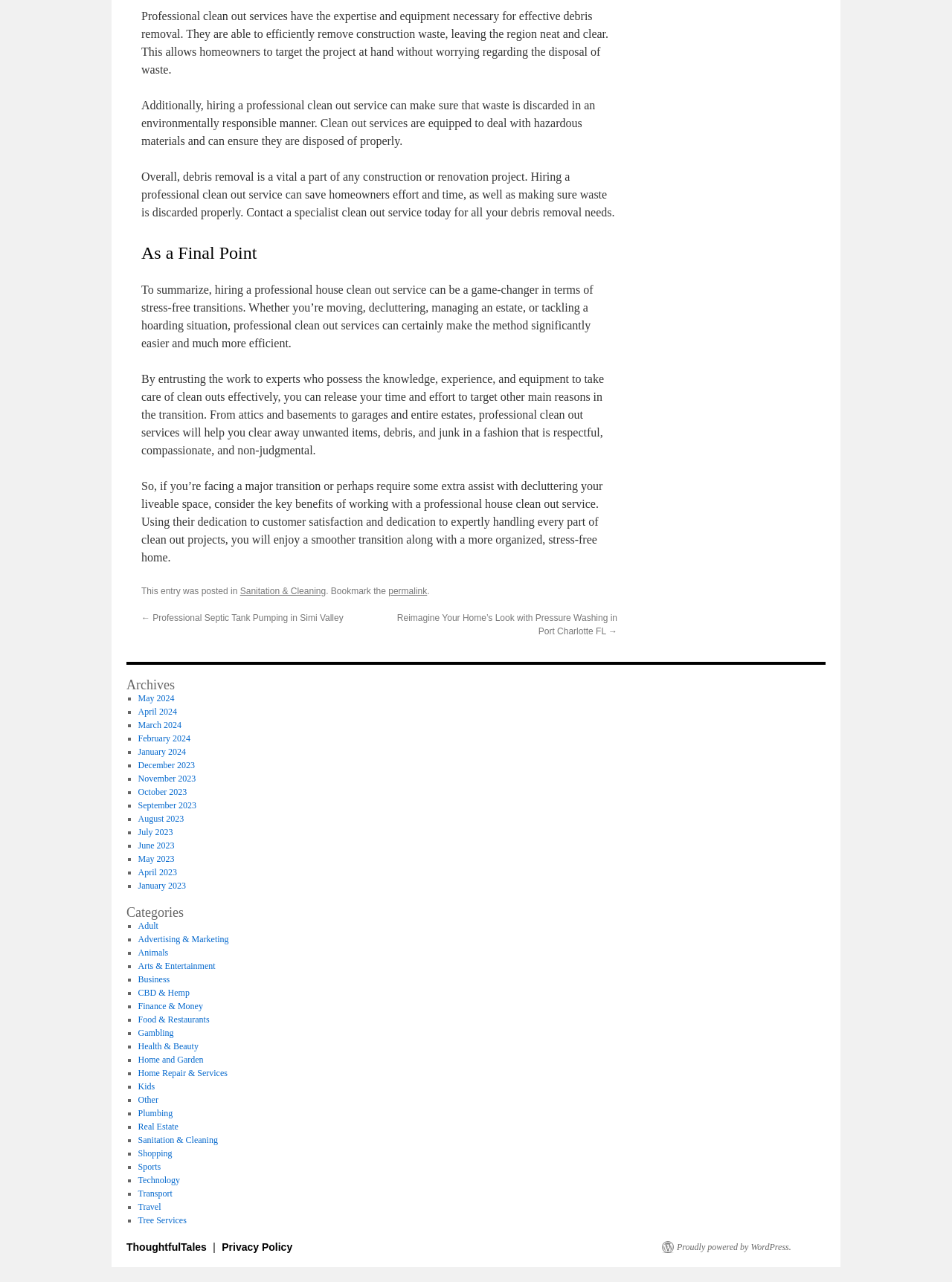Answer with a single word or phrase: 
How can a professional clean out service help homeowners?

Save time and effort